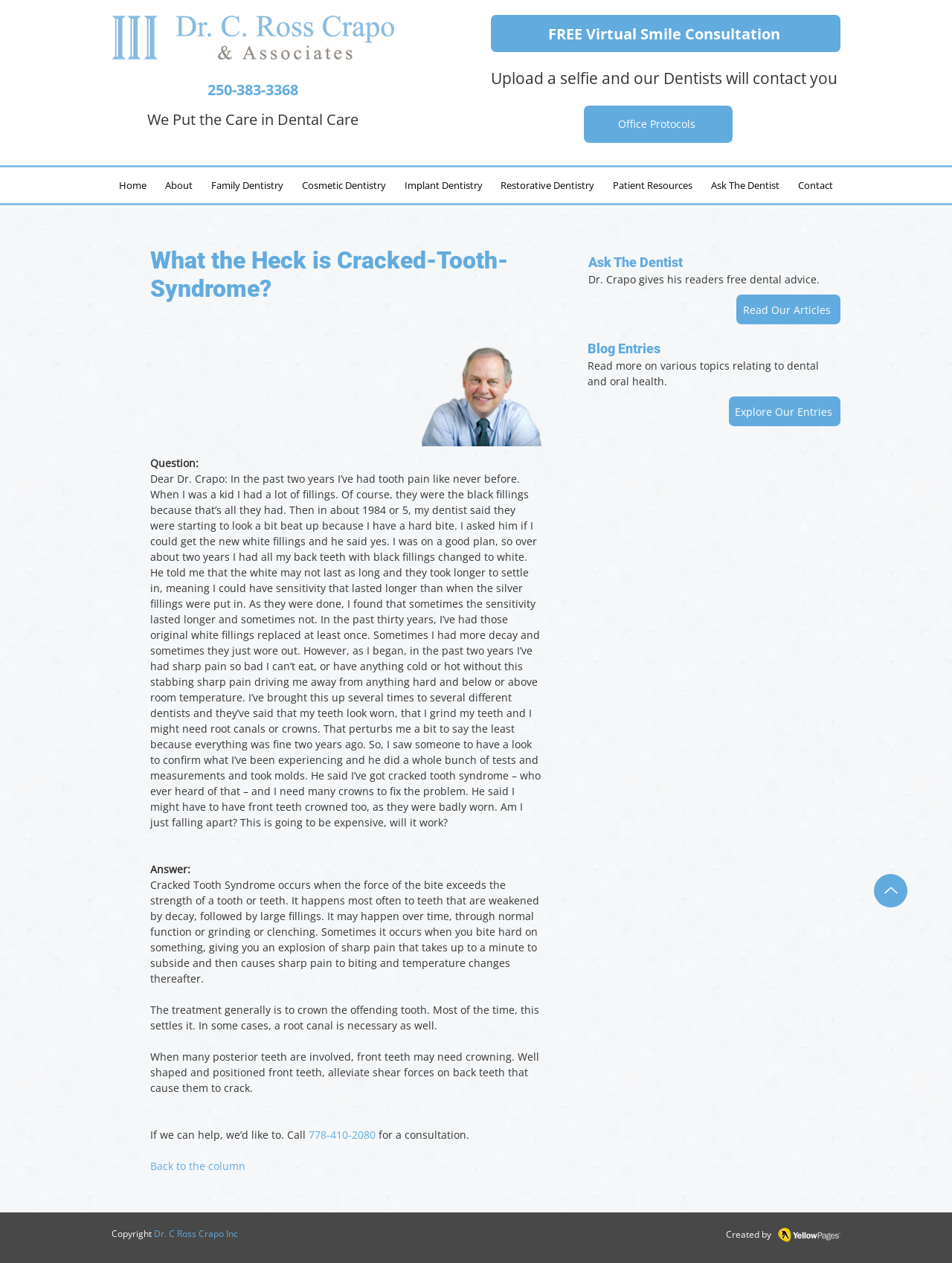Determine the bounding box coordinates (top-left x, top-left y, bottom-right x, bottom-right y) of the UI element described in the following text: Cosmetic Dentistry

[0.309, 0.135, 0.413, 0.158]